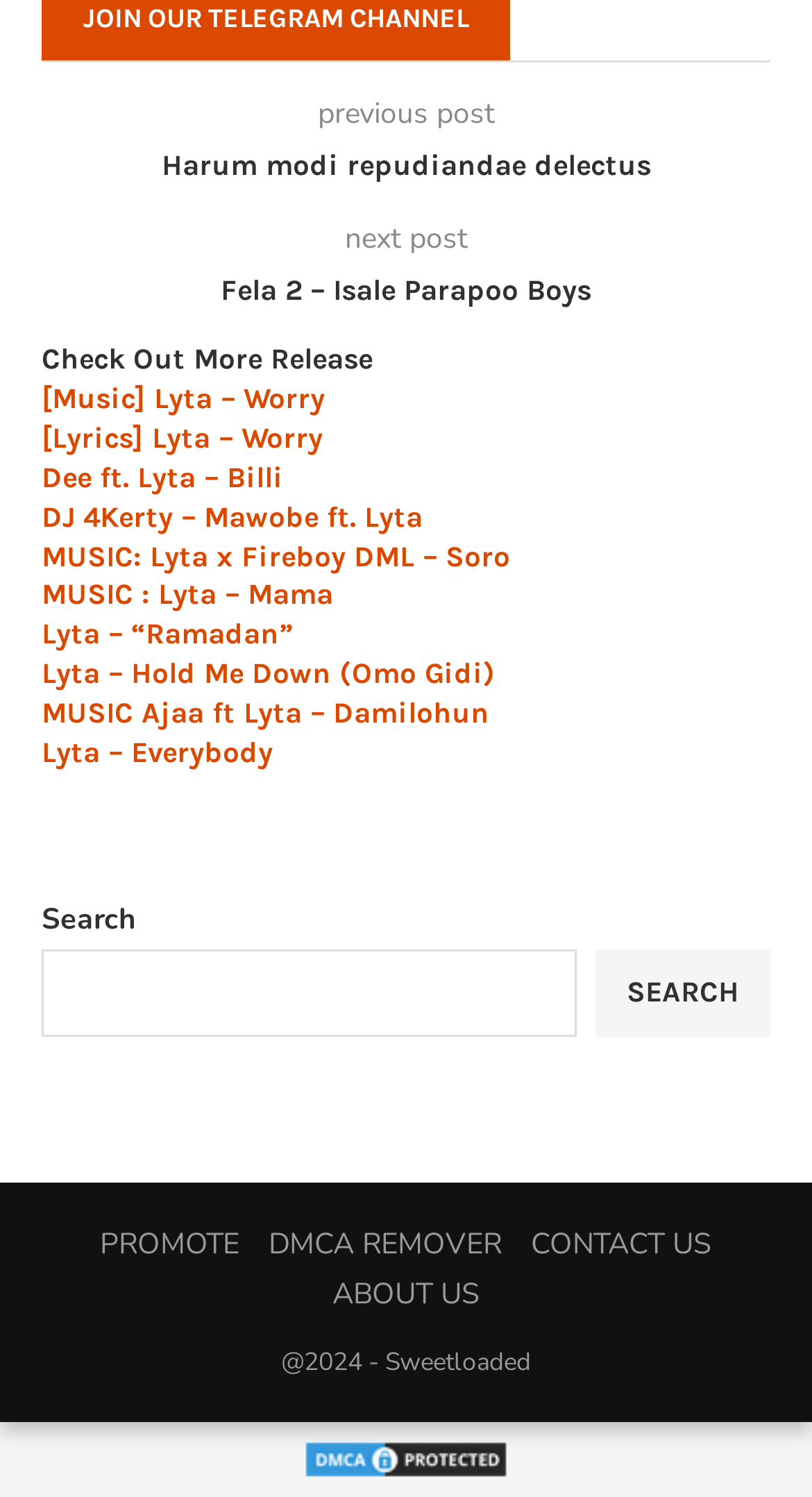How many posts are listed on the webpage?
Please interpret the details in the image and answer the question thoroughly.

The webpage lists 10 posts, each with a heading and a link. The posts are listed in a vertical order, with the most recent post at the top and the oldest post at the bottom.